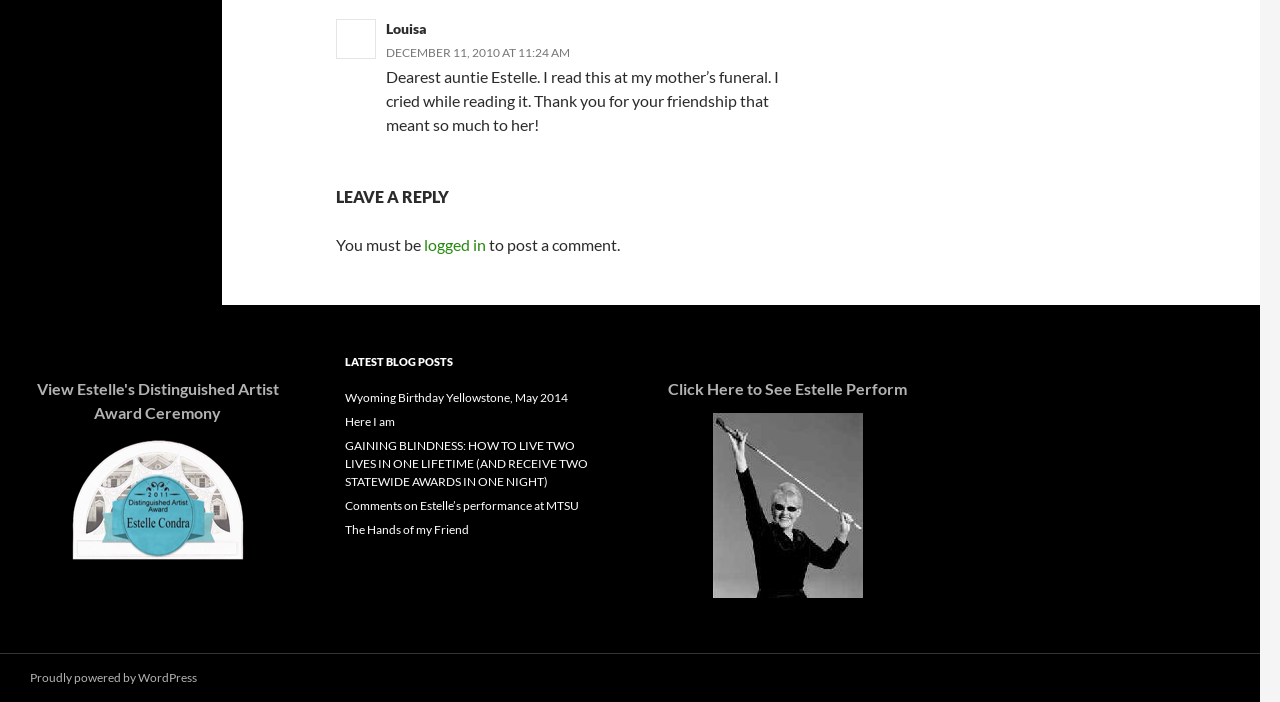Based on the image, please elaborate on the answer to the following question:
What is the platform used to power this website?

The platform used to power this website is WordPress, which is mentioned in the link element with the text 'Proudly powered by WordPress' and bounding box coordinates [0.023, 0.954, 0.154, 0.976]